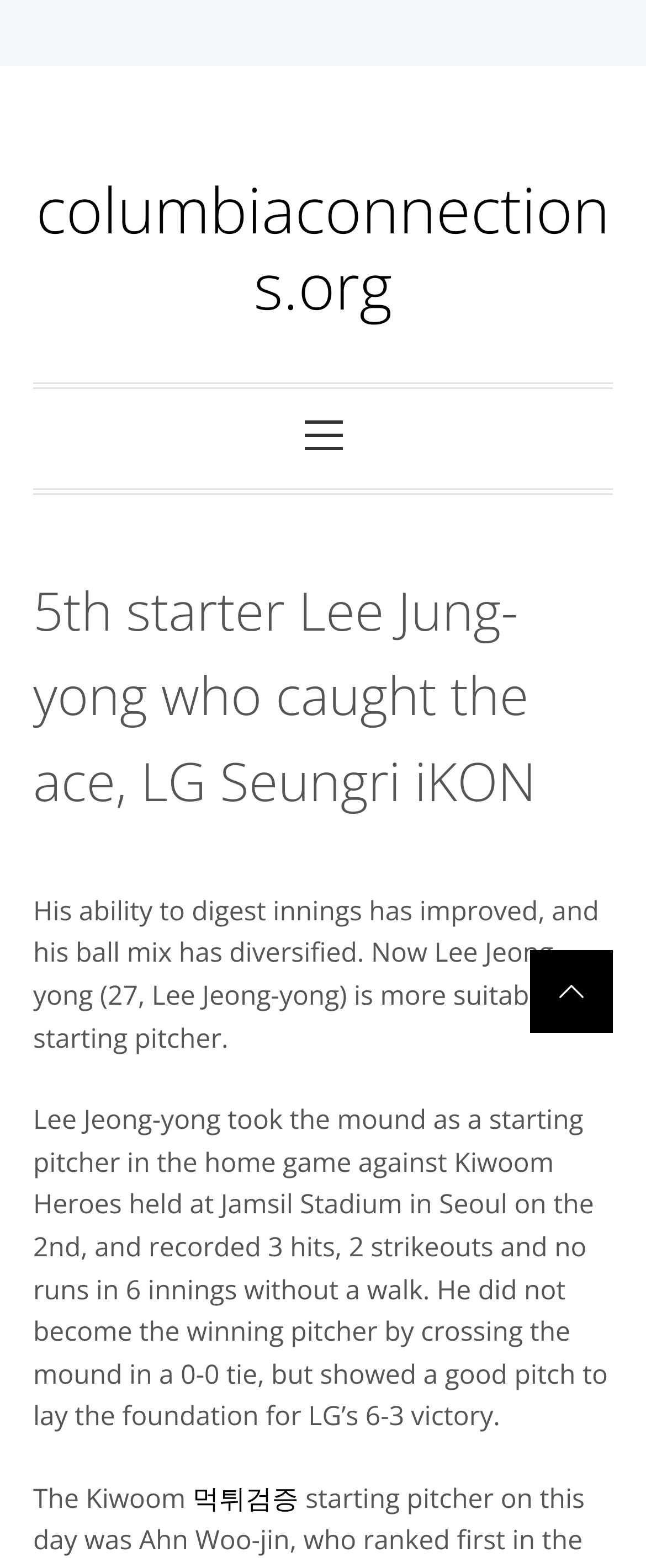How many hits did Lee Jeong-yong allow in 6 innings?
Answer the question with a detailed explanation, including all necessary information.

According to the text, Lee Jeong-yong recorded 3 hits, 2 strikeouts, and no runs in 6 innings without a walk.